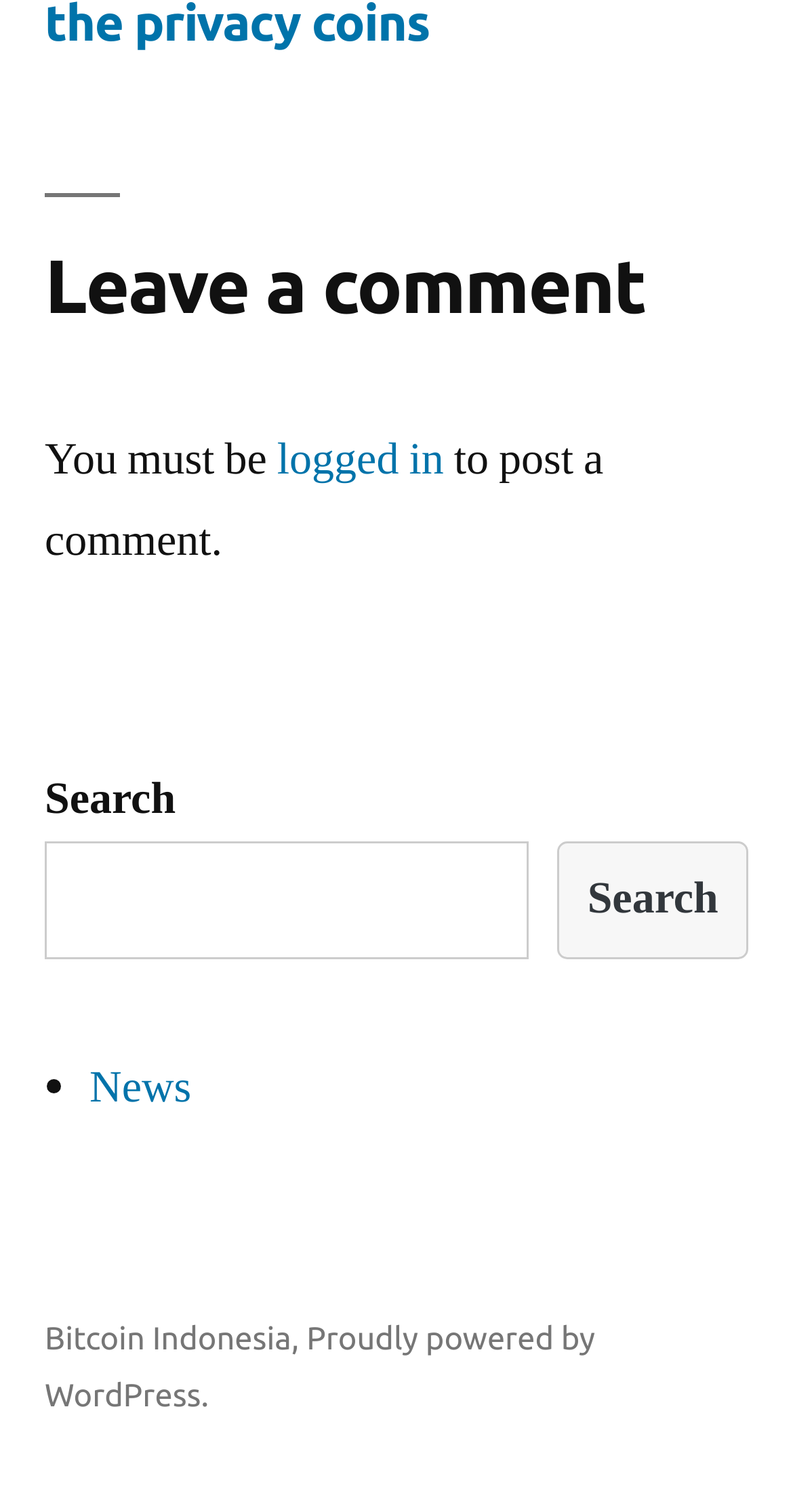Answer the following in one word or a short phrase: 
What is the purpose of the search box?

Search